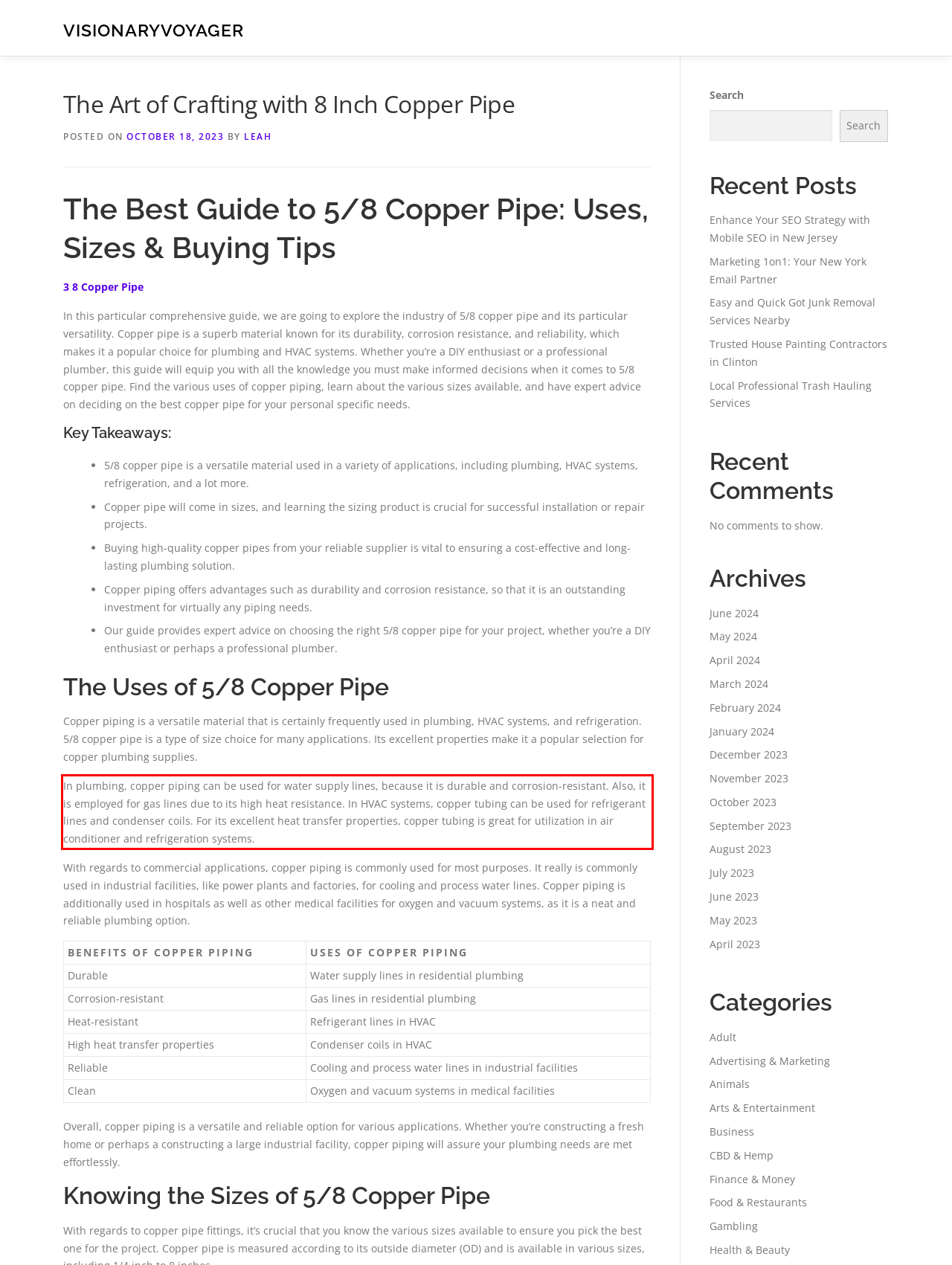Please use OCR to extract the text content from the red bounding box in the provided webpage screenshot.

In plumbing, copper piping can be used for water supply lines, because it is durable and corrosion-resistant. Also, it is employed for gas lines due to its high heat resistance. In HVAC systems, copper tubing can be used for refrigerant lines and condenser coils. For its excellent heat transfer properties, copper tubing is great for utilization in air conditioner and refrigeration systems.